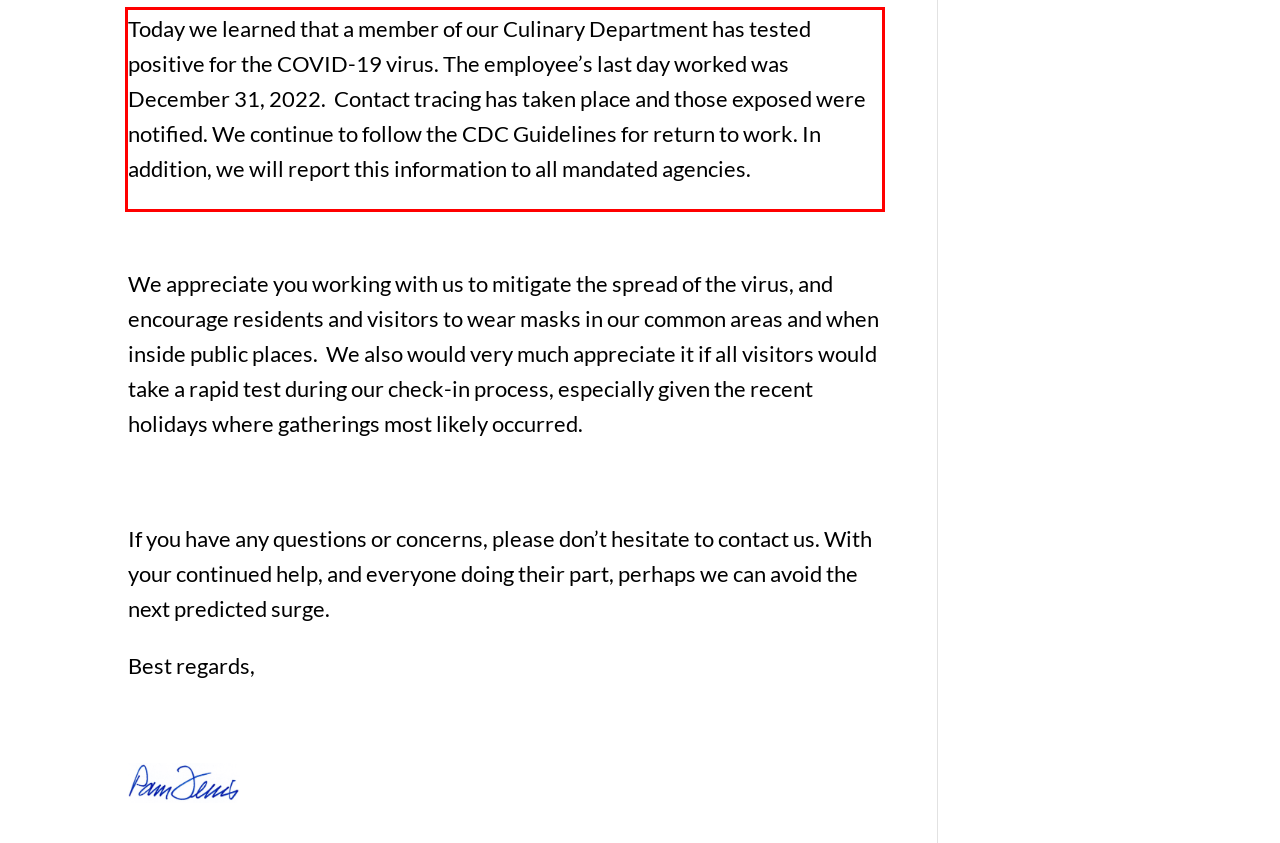Given the screenshot of the webpage, identify the red bounding box, and recognize the text content inside that red bounding box.

Today we learned that a member of our Culinary Department has tested positive for the COVID-19 virus. The employee’s last day worked was December 31, 2022. Contact tracing has taken place and those exposed were notified. We continue to follow the CDC Guidelines for return to work. In addition, we will report this information to all mandated agencies.